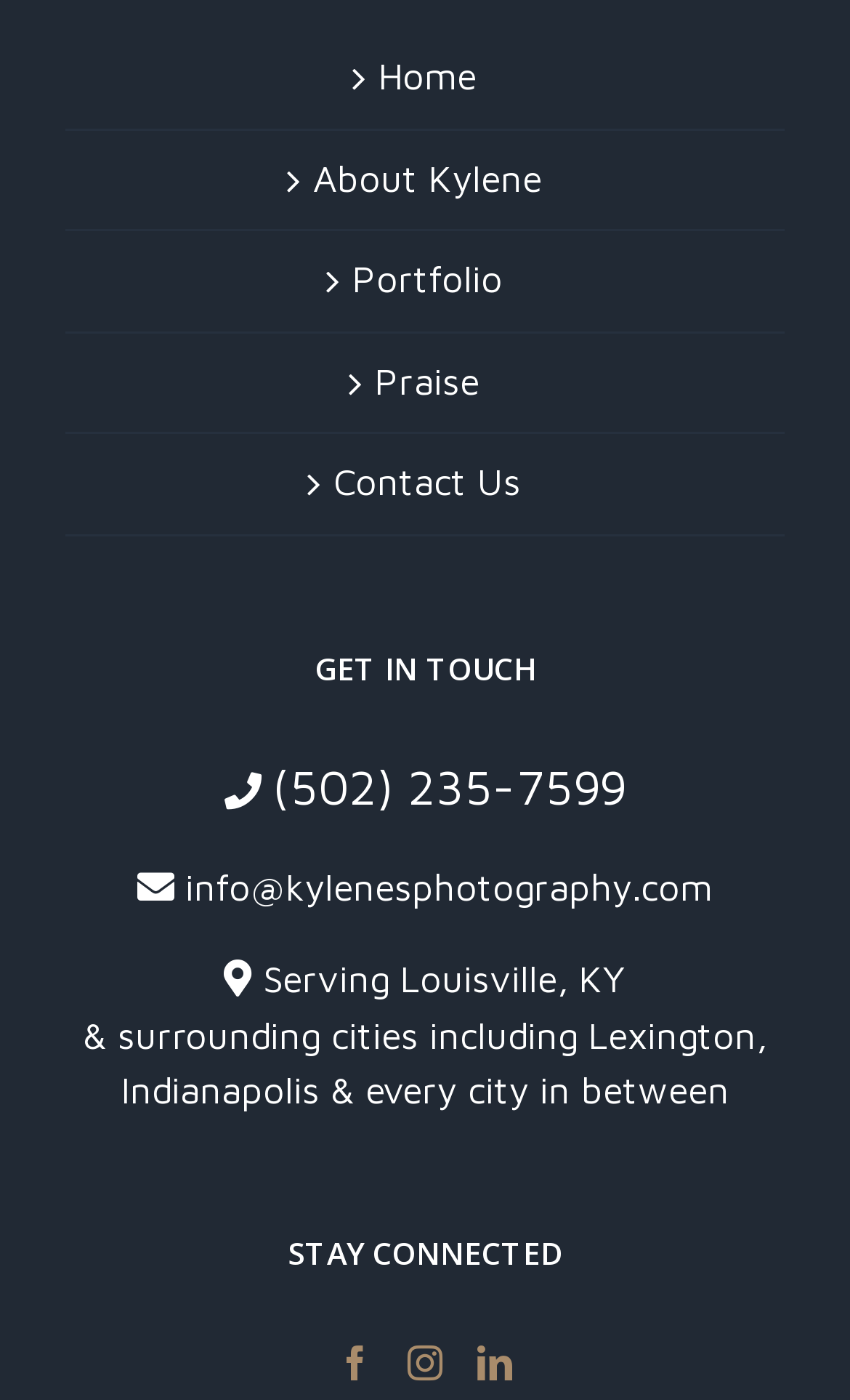Please provide a detailed answer to the question below by examining the image:
How many navigation links are there at the top?

I counted the number of navigation links at the top of the webpage, which are 'Home', 'About Kylene', 'Portfolio', 'Praise', and 'Contact Us', so there are 5 navigation links.